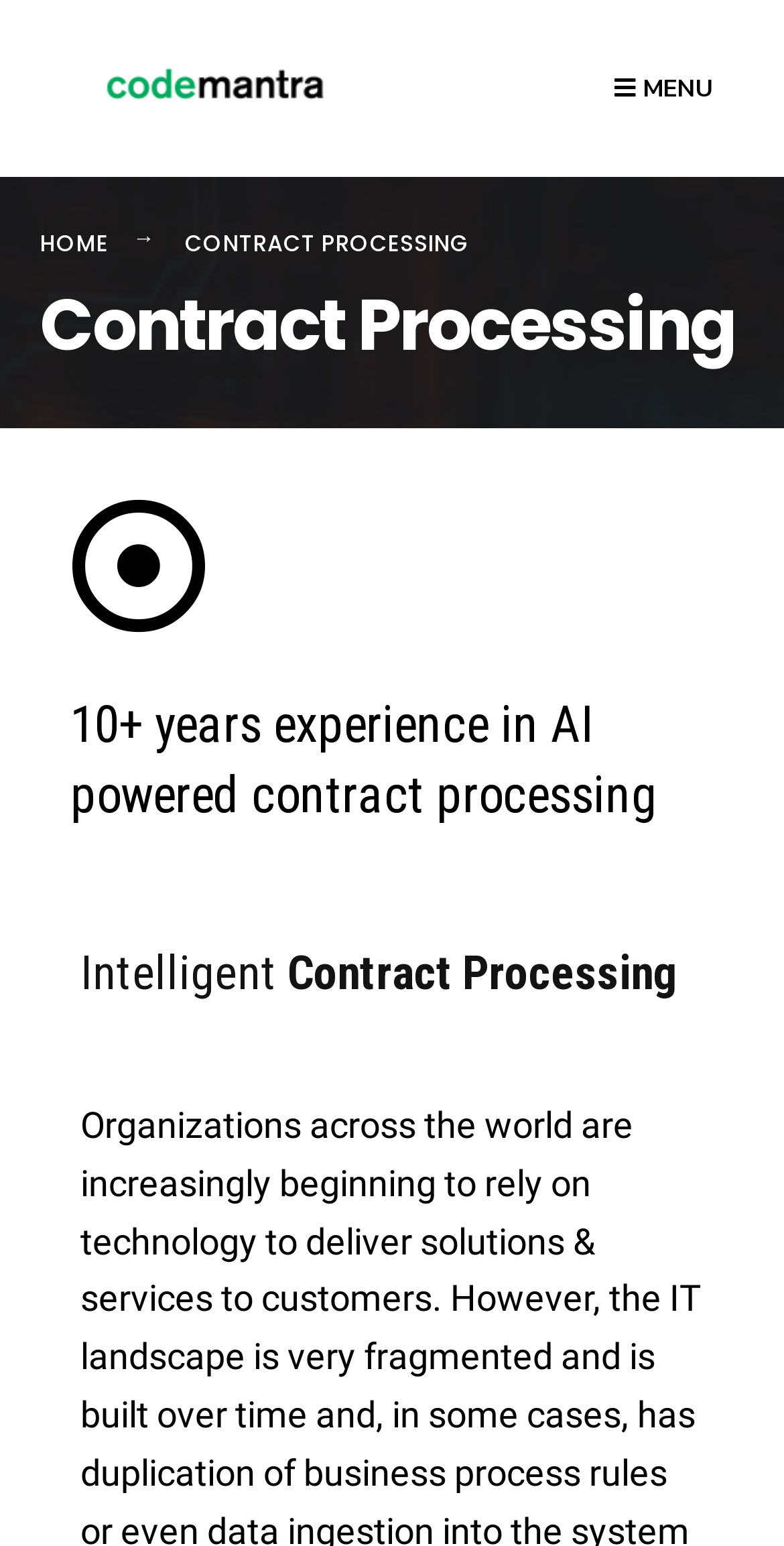With reference to the image, please provide a detailed answer to the following question: Is there a search function?

A search function is available on the webpage, which can be found at the top right corner. It has a textbox with a placeholder 'I am looking for...' and a search button next to it.